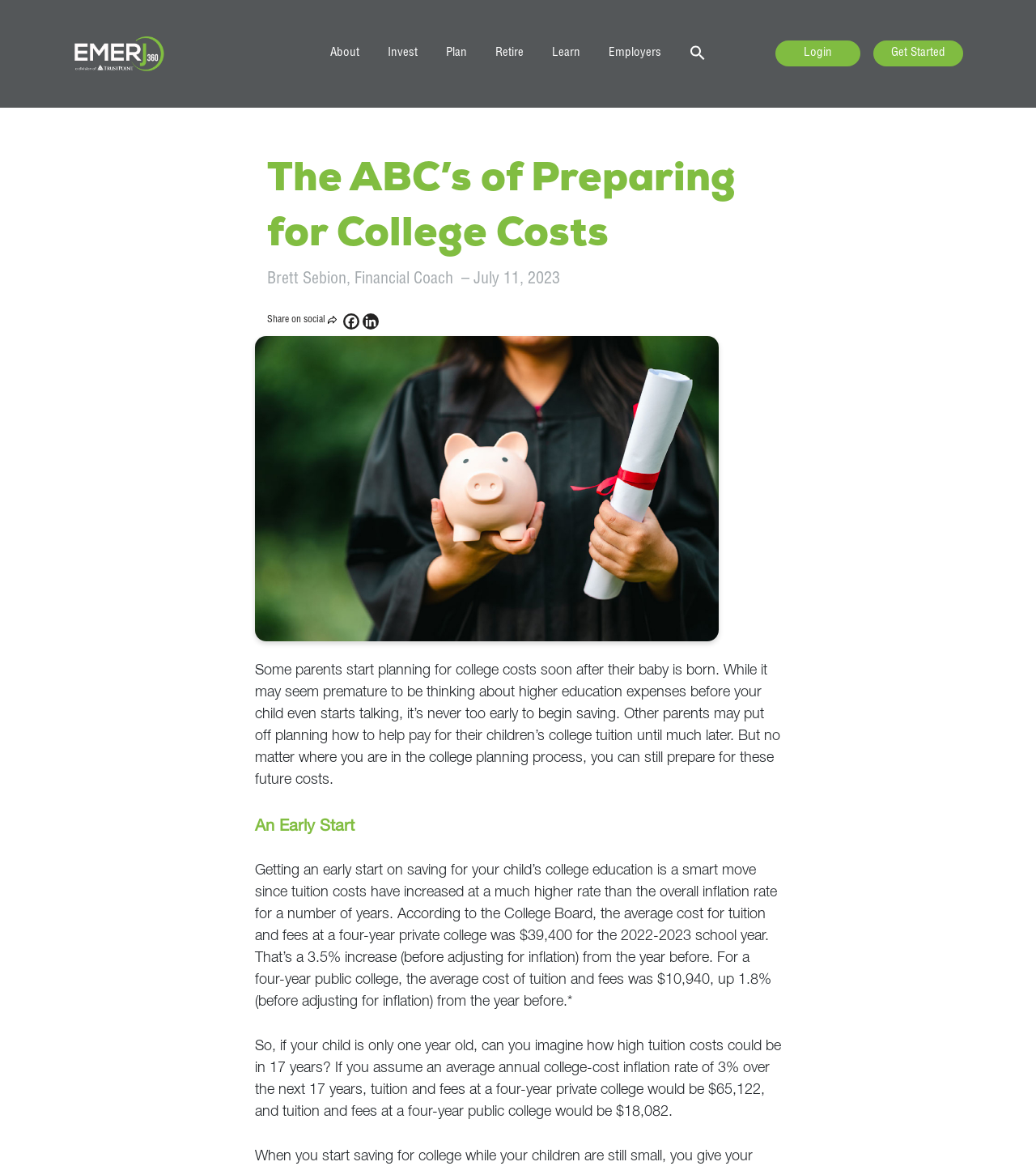Highlight the bounding box coordinates of the region I should click on to meet the following instruction: "Share on Facebook".

[0.331, 0.268, 0.347, 0.282]